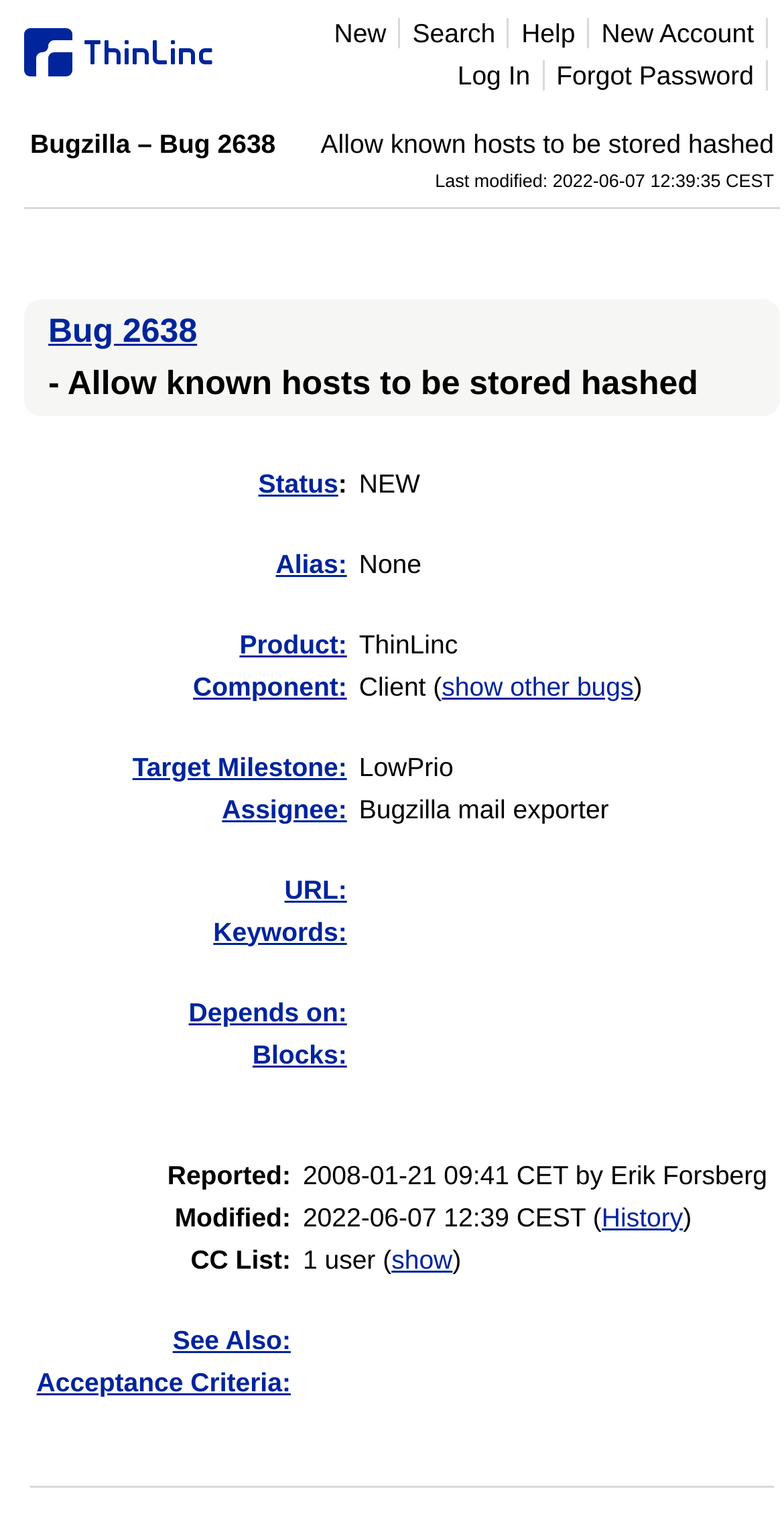Pinpoint the bounding box coordinates of the area that must be clicked to complete this instruction: "Click on the 'Status' link".

[0.329, 0.306, 0.431, 0.326]